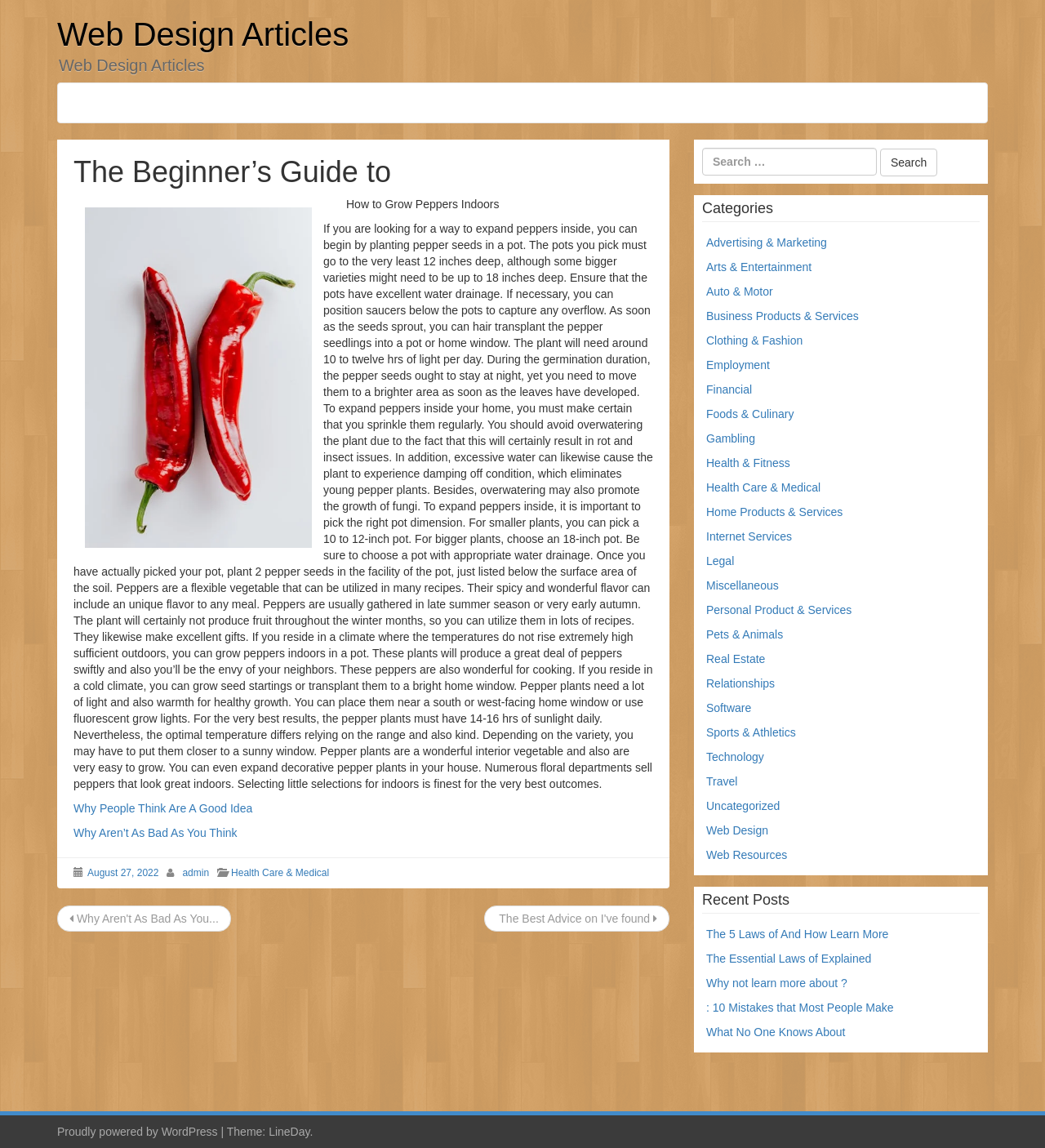Describe all the significant parts and information present on the webpage.

The webpage is a blog article titled "The Beginner's Guide to – Web Design Articles". At the top, there is a heading with a link to "Web Design Articles". Below this, there is a main section that contains an article about growing peppers indoors. The article is divided into several paragraphs, with a heading "The Beginner's Guide to" at the top. There is also an image related to the article.

To the right of the article, there is a sidebar with several sections. At the top, there is a search bar with a button labeled "Search". Below this, there is a list of categories, including "Advertising & Marketing", "Arts & Entertainment", and many others. Further down, there is a section titled "Recent Posts" with links to several other articles.

At the bottom of the page, there is a footer section with links to "August 27, 2022" and "admin", as well as a section titled "Post navigation" with links to other articles. There is also a copyright notice that reads "Proudly powered by WordPress" with a link to the theme "LineDay".

Overall, the webpage is a blog article about growing peppers indoors, with a sidebar that provides access to other articles and categories, and a footer section with links and a copyright notice.